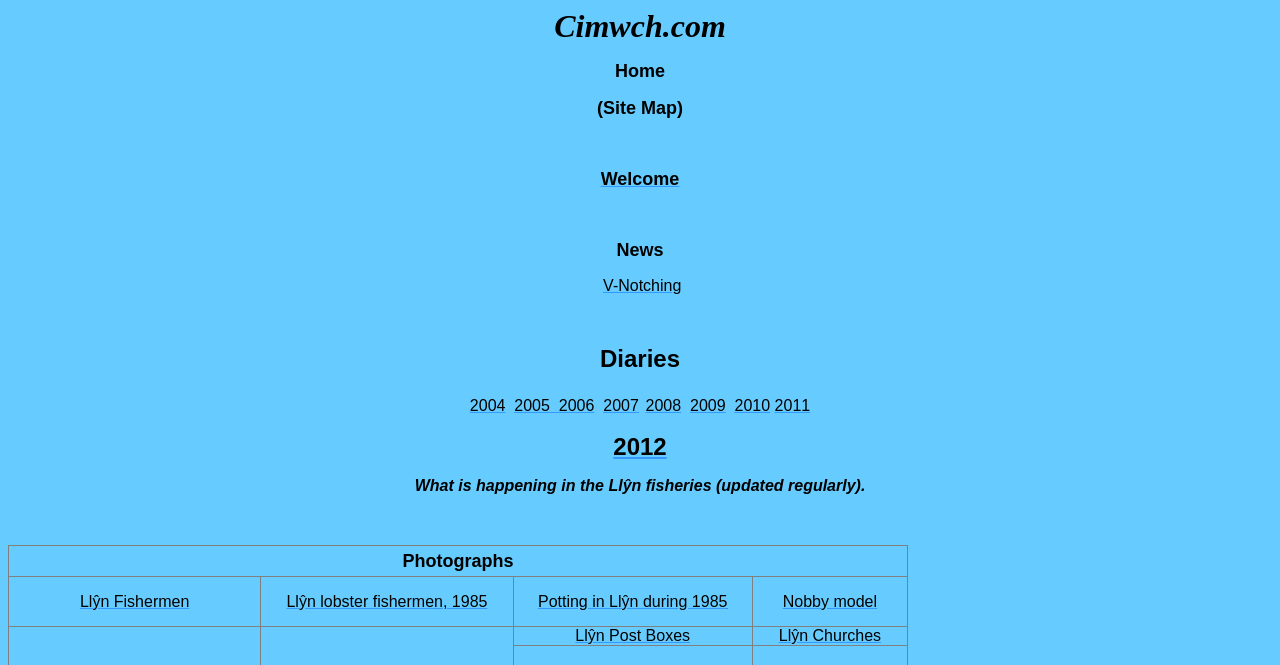What is the main topic of the webpage?
Please use the image to provide an in-depth answer to the question.

The main topic of the webpage appears to be 'Llŷn' which is a region or location, as it is mentioned multiple times on the webpage in various contexts such as 'Llŷn fisheries', 'Llŷn Fishermen', 'Llŷn lobster fishermen', etc.